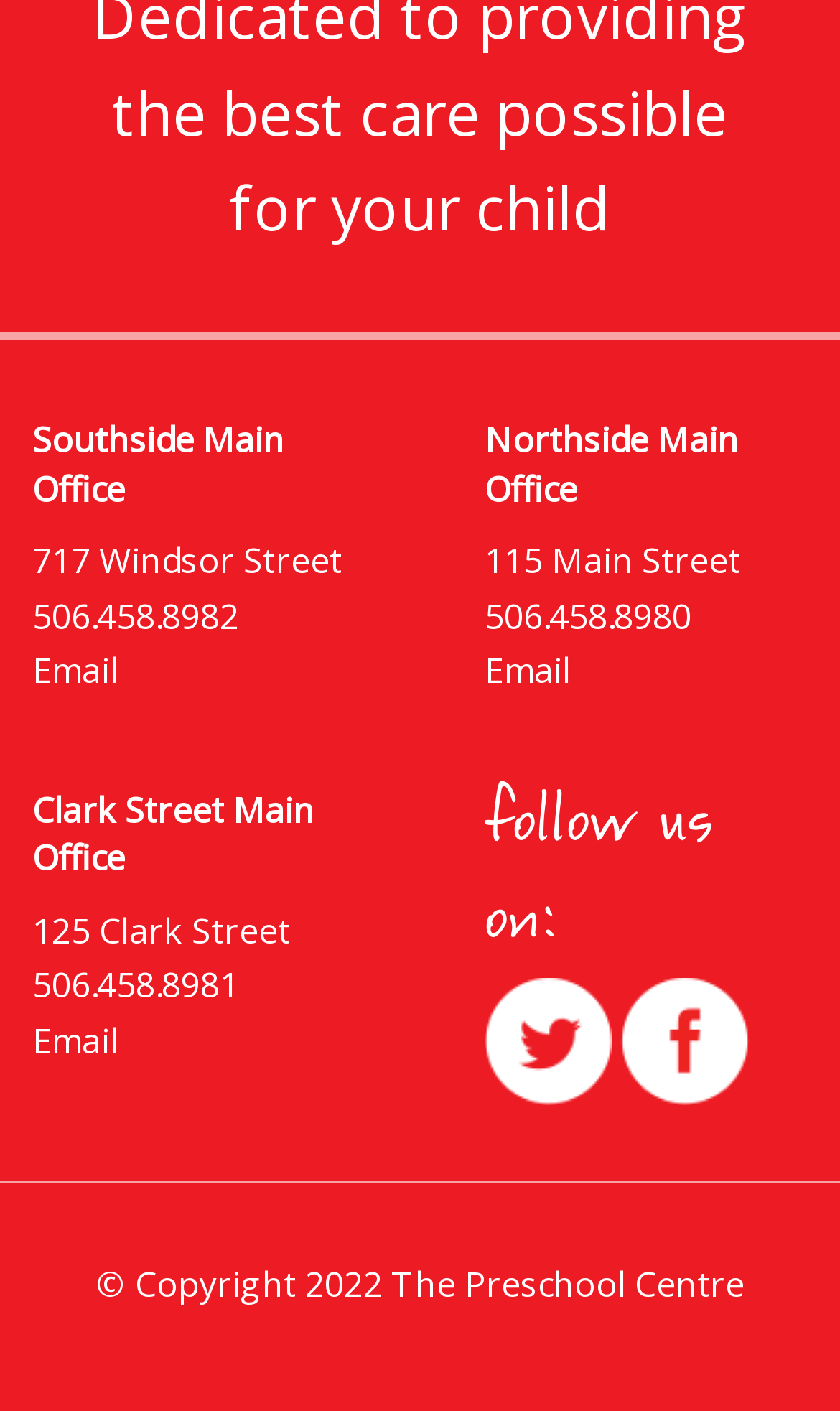What year is the copyright of The Preschool Centre?
Based on the visual information, provide a detailed and comprehensive answer.

The year of the copyright can be found by looking at the StaticText element with the OCR text '© Copyright 2022 The Preschool Centre' which is located at the bottom of the webpage.